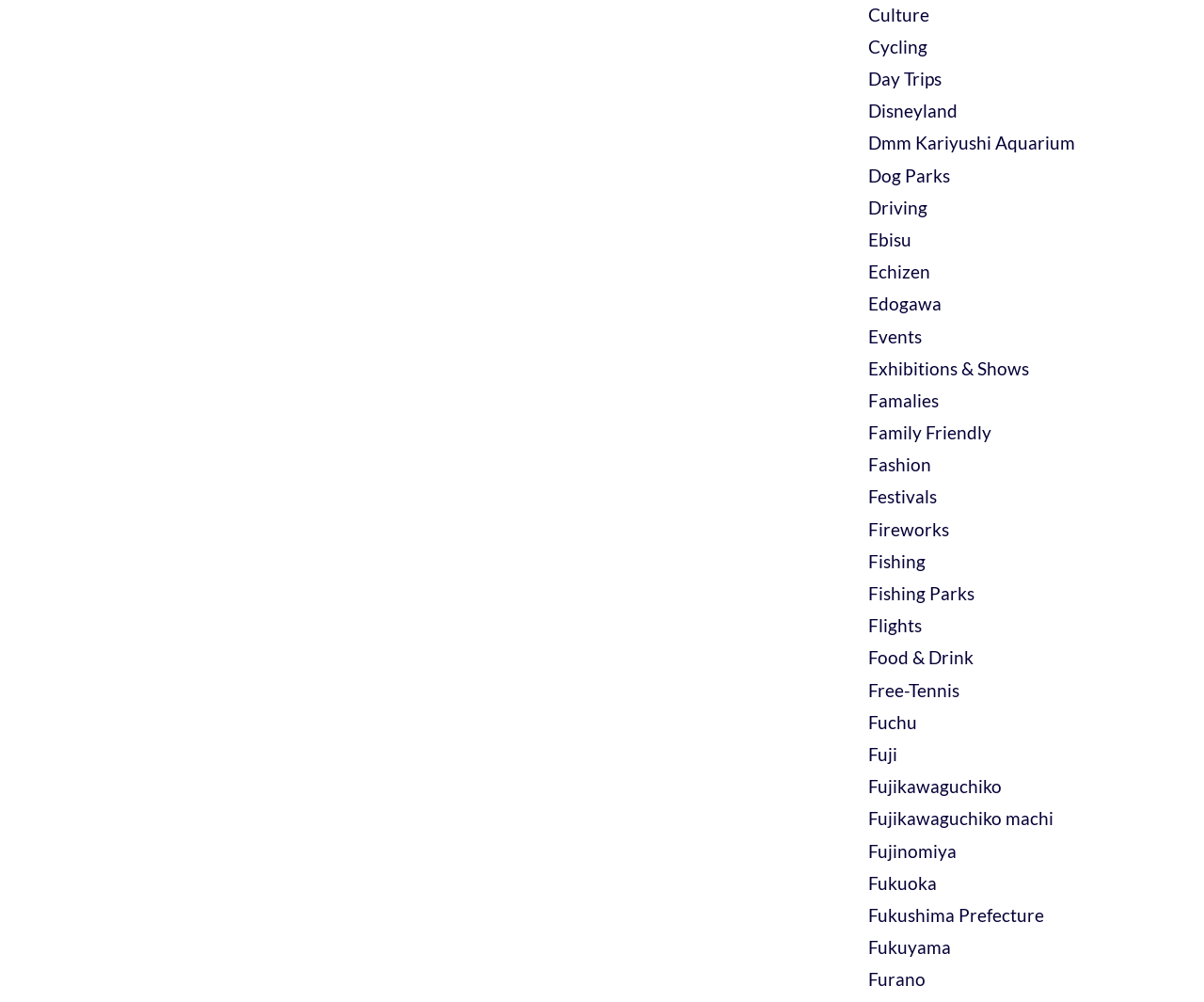What is the link below 'Driving'?
Please provide a single word or phrase based on the screenshot.

Ebisu